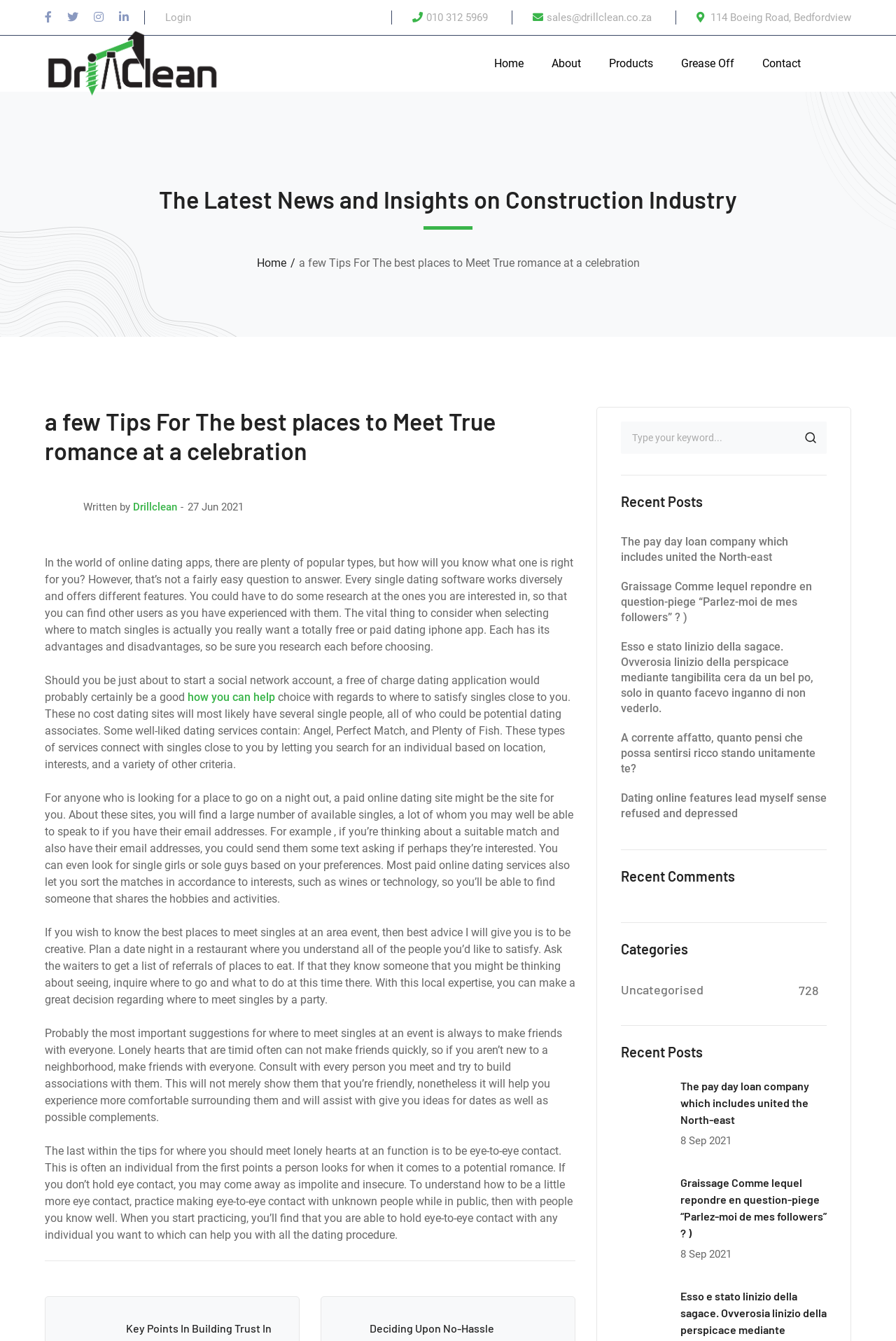Please provide a one-word or short phrase answer to the question:
What is the advice given in the article for making friends at a party?

Make friends with everyone